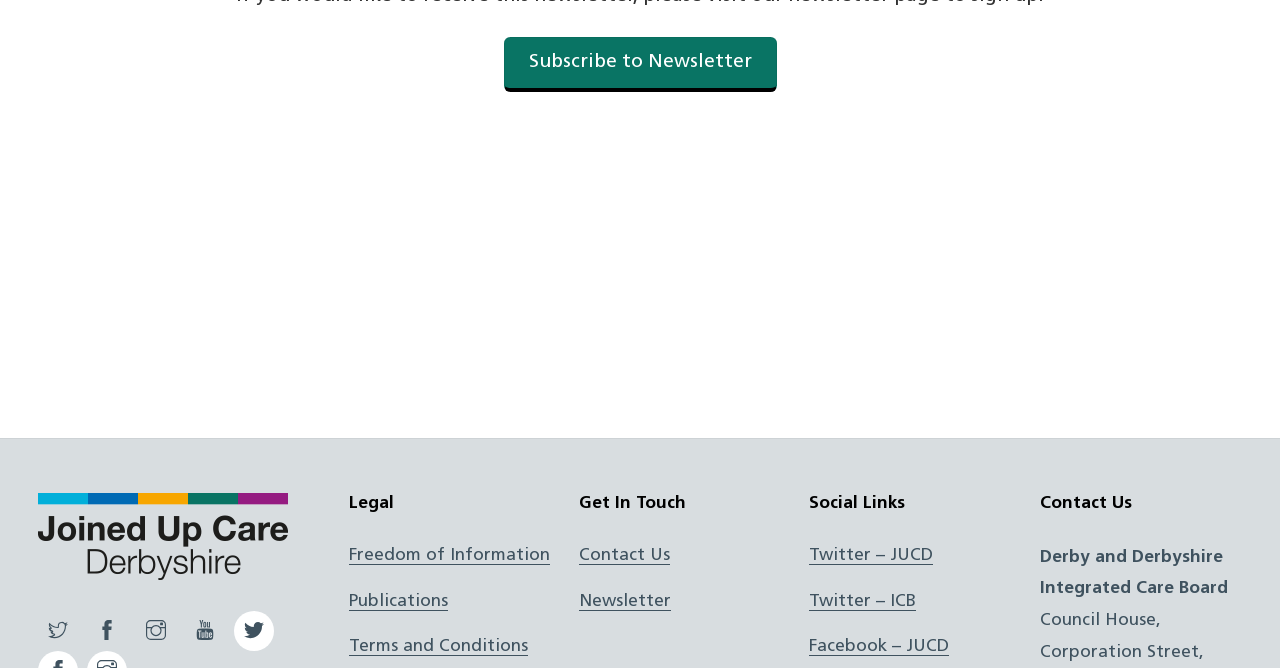Determine the bounding box coordinates for the HTML element mentioned in the following description: "title="Joined Up Care Derbyshire"". The coordinates should be a list of four floats ranging from 0 to 1, represented as [left, top, right, bottom].

[0.03, 0.84, 0.225, 0.878]